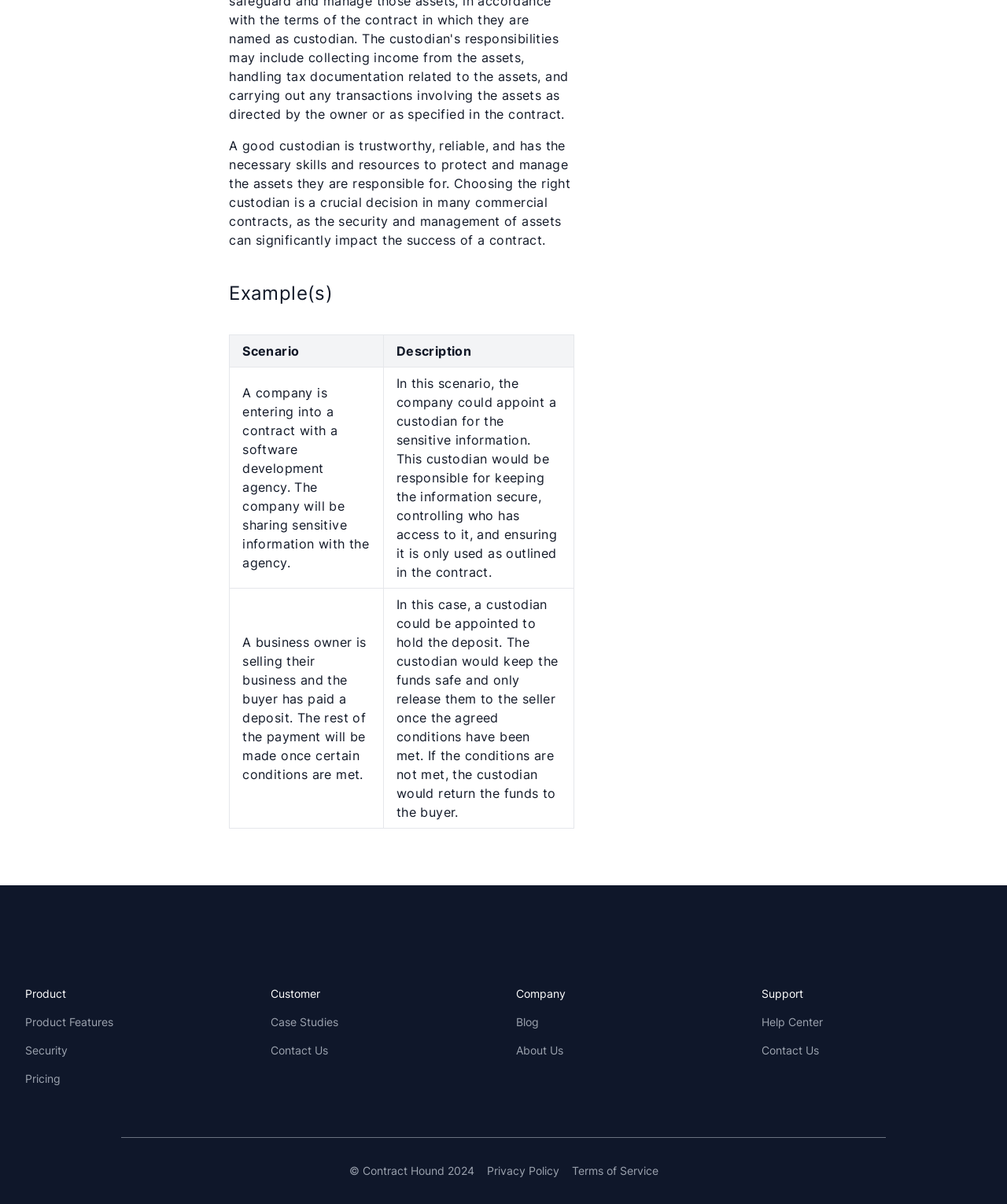Show me the bounding box coordinates of the clickable region to achieve the task as per the instruction: "Check the privacy policy".

[0.483, 0.967, 0.555, 0.978]